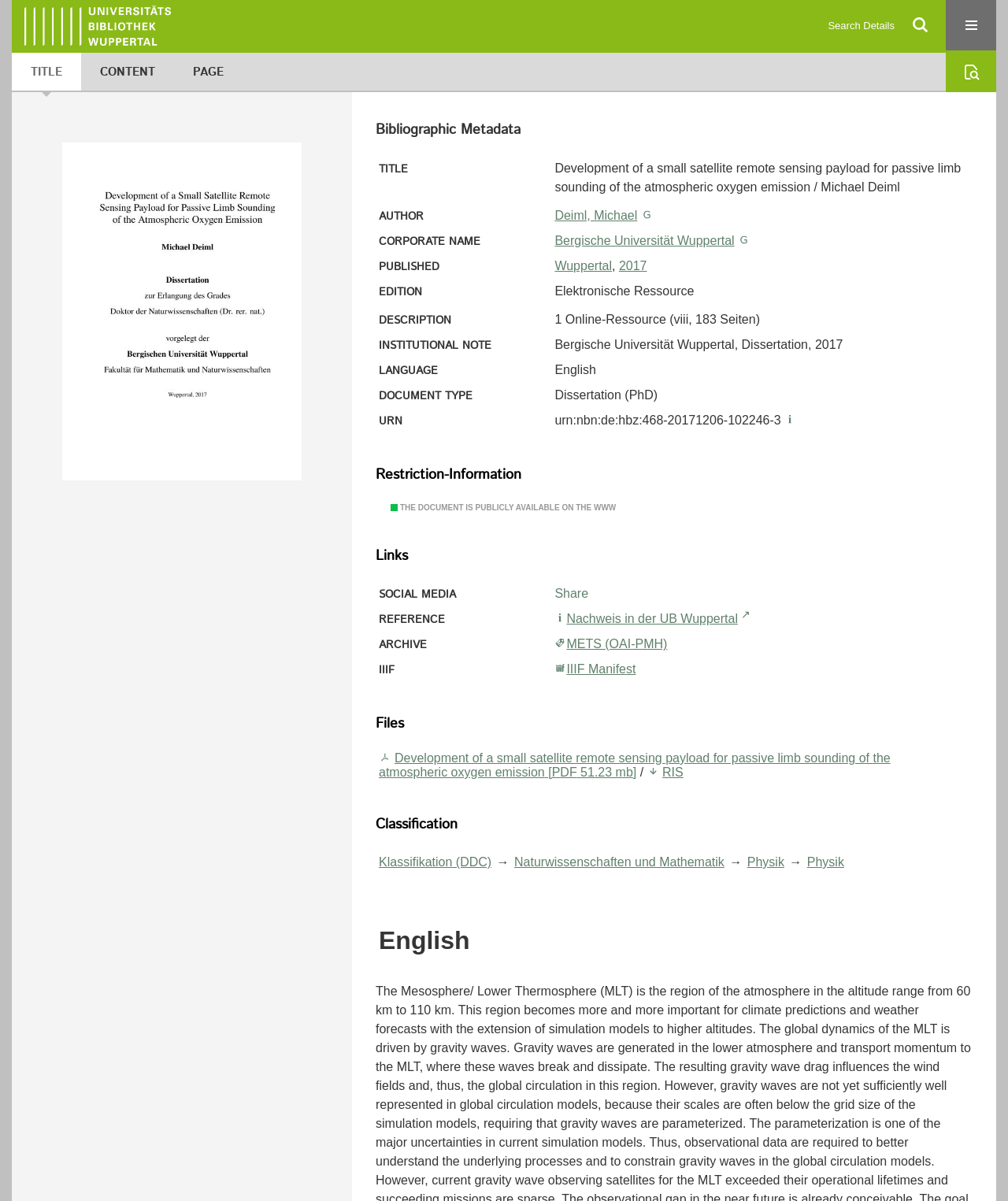Using the information in the image, could you please answer the following question in detail:
In which year was the dissertation published?

I found the publication year by looking at the text content of the webpage, specifically the element with the text 'PUBLISHED' and the corresponding link with the text '2017' which is located under the 'Bibliographic Metadata' heading.